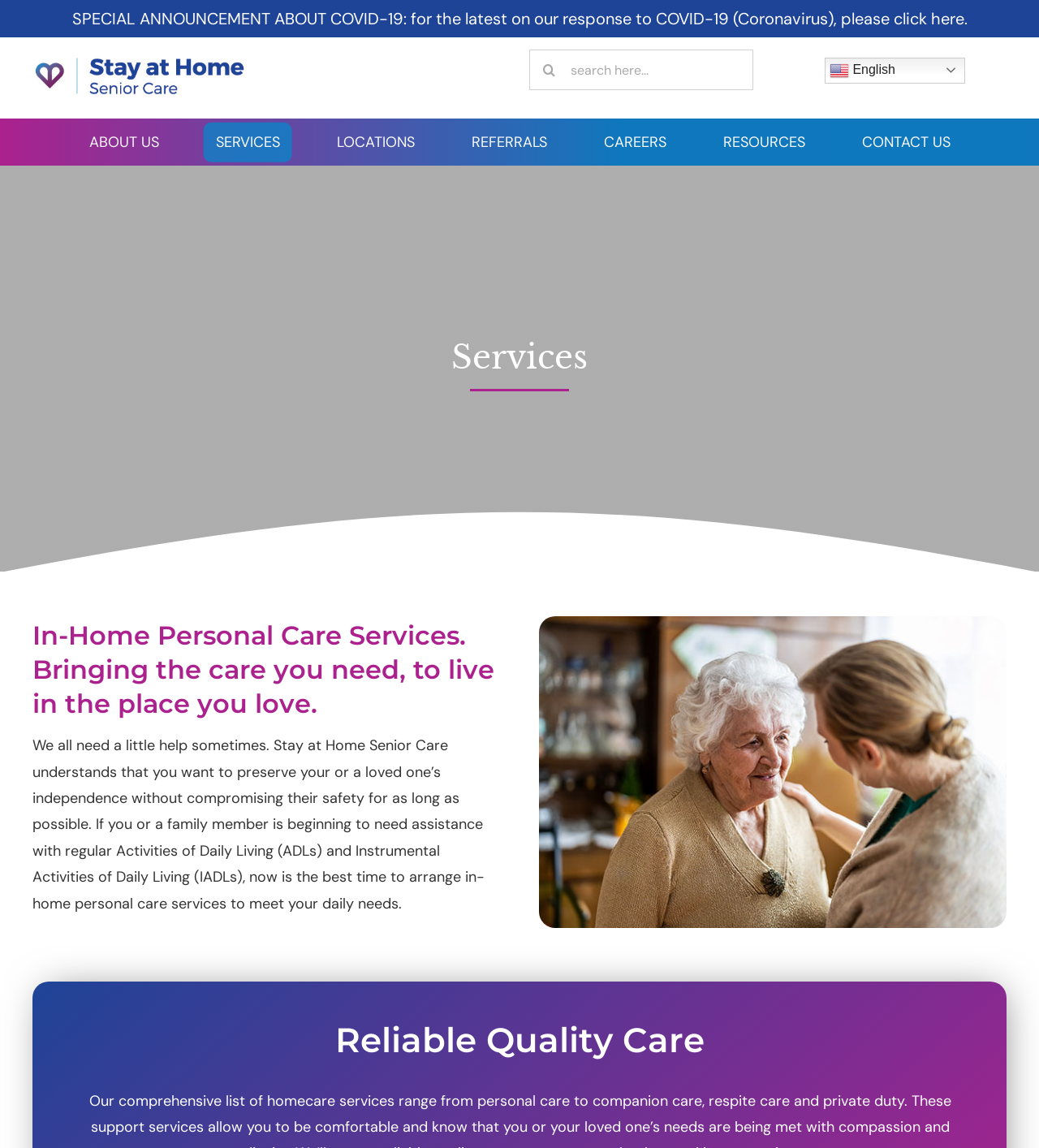What is the language of the webpage?
Using the image as a reference, give an elaborate response to the question.

The webpage has a language selection option 'en English' at the top, which suggests that the default language of the webpage is English.